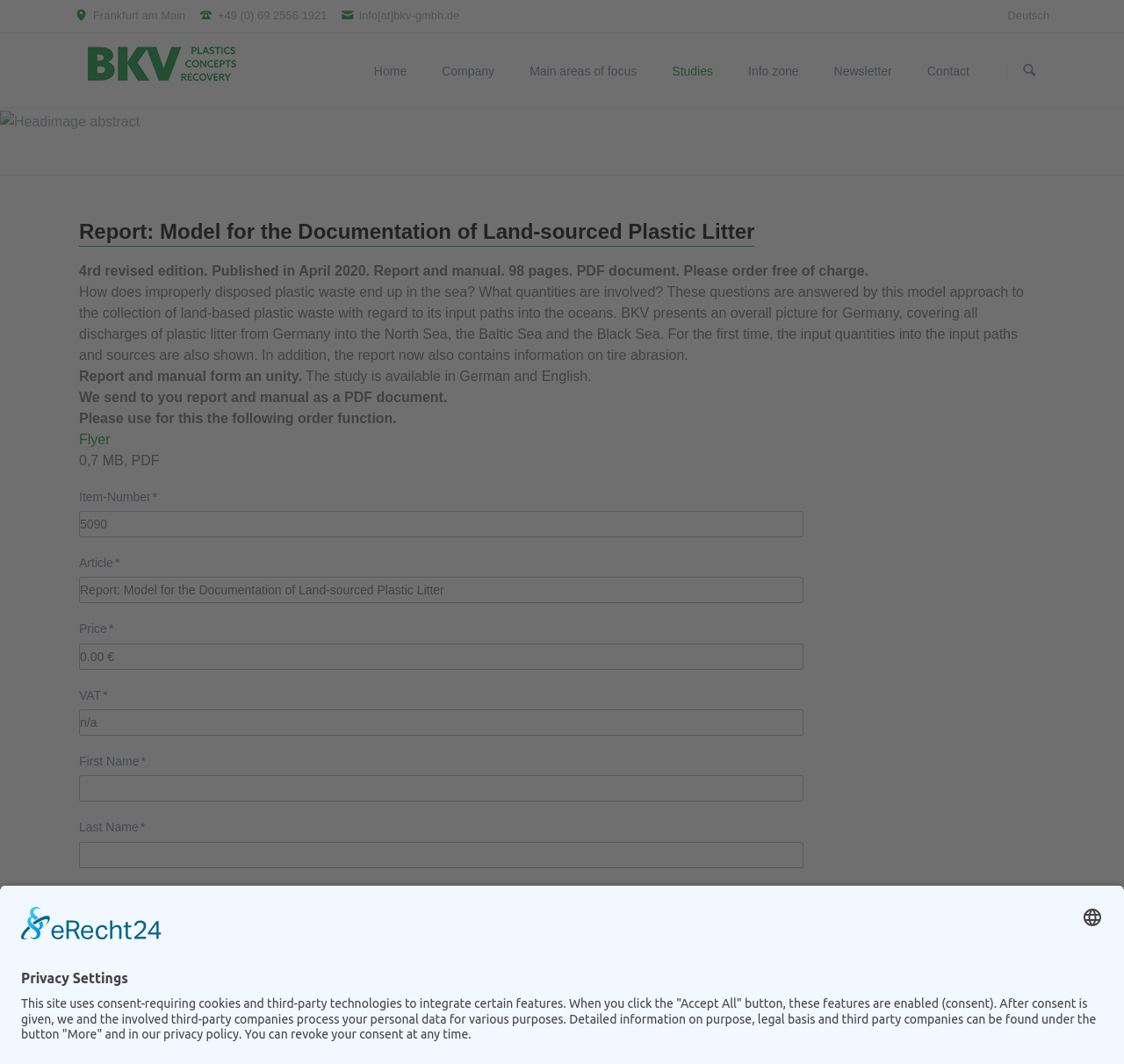Determine the bounding box coordinates for the clickable element to execute this instruction: "Switch to German". Provide the coordinates as four float numbers between 0 and 1, i.e., [left, top, right, bottom].

[0.896, 0.0, 0.934, 0.03]